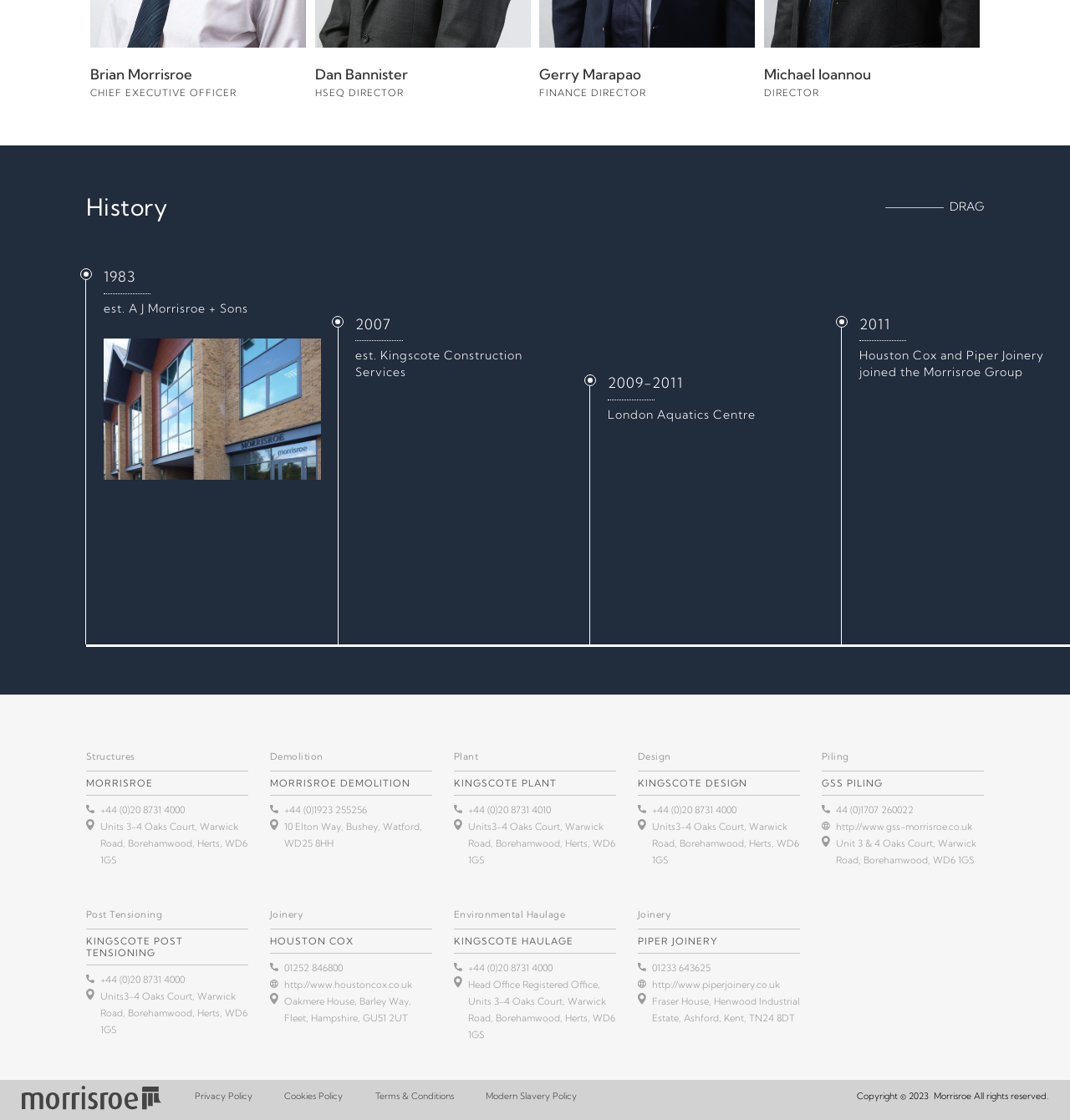Identify the bounding box coordinates for the element you need to click to achieve the following task: "Click the 'DRAG' button". The coordinates must be four float values ranging from 0 to 1, formatted as [left, top, right, bottom].

[0.888, 0.178, 0.92, 0.191]